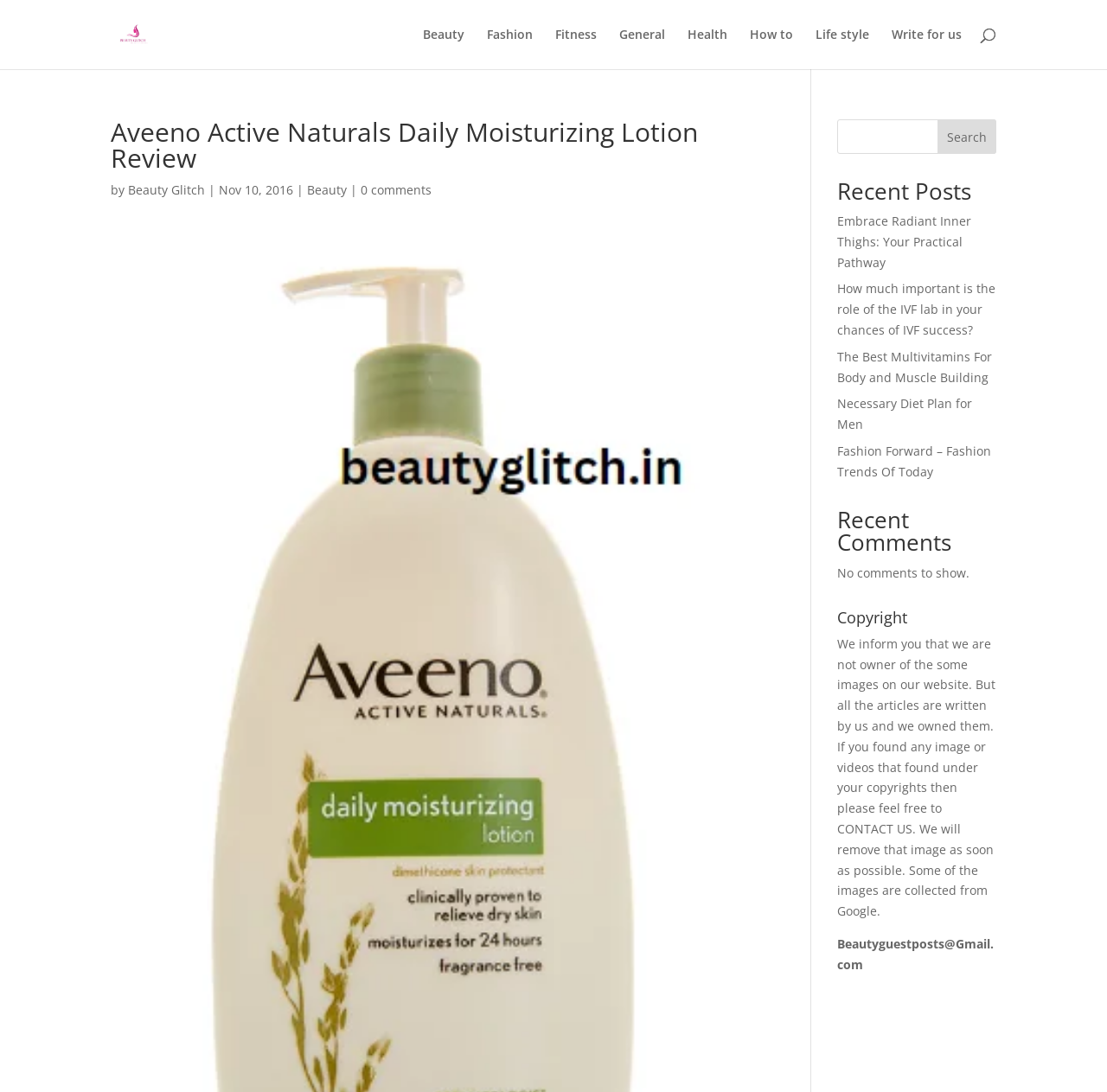Predict the bounding box coordinates for the UI element described as: "Life style". The coordinates should be four float numbers between 0 and 1, presented as [left, top, right, bottom].

[0.737, 0.026, 0.785, 0.063]